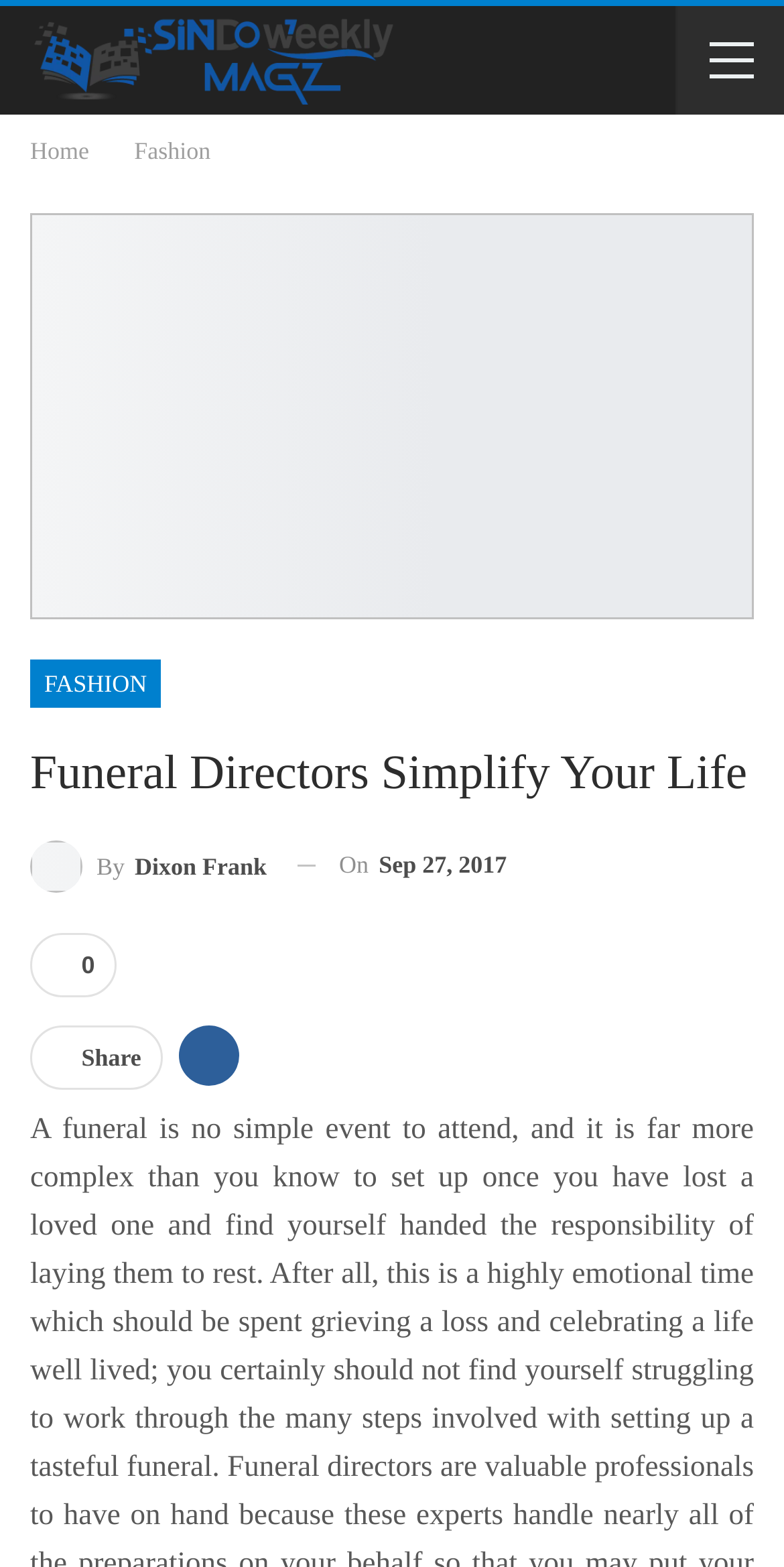Locate the UI element described by By Dixon Frank and provide its bounding box coordinates. Use the format (top-left x, top-left y, bottom-right x, bottom-right y) with all values as floating point numbers between 0 and 1.

[0.038, 0.535, 0.34, 0.57]